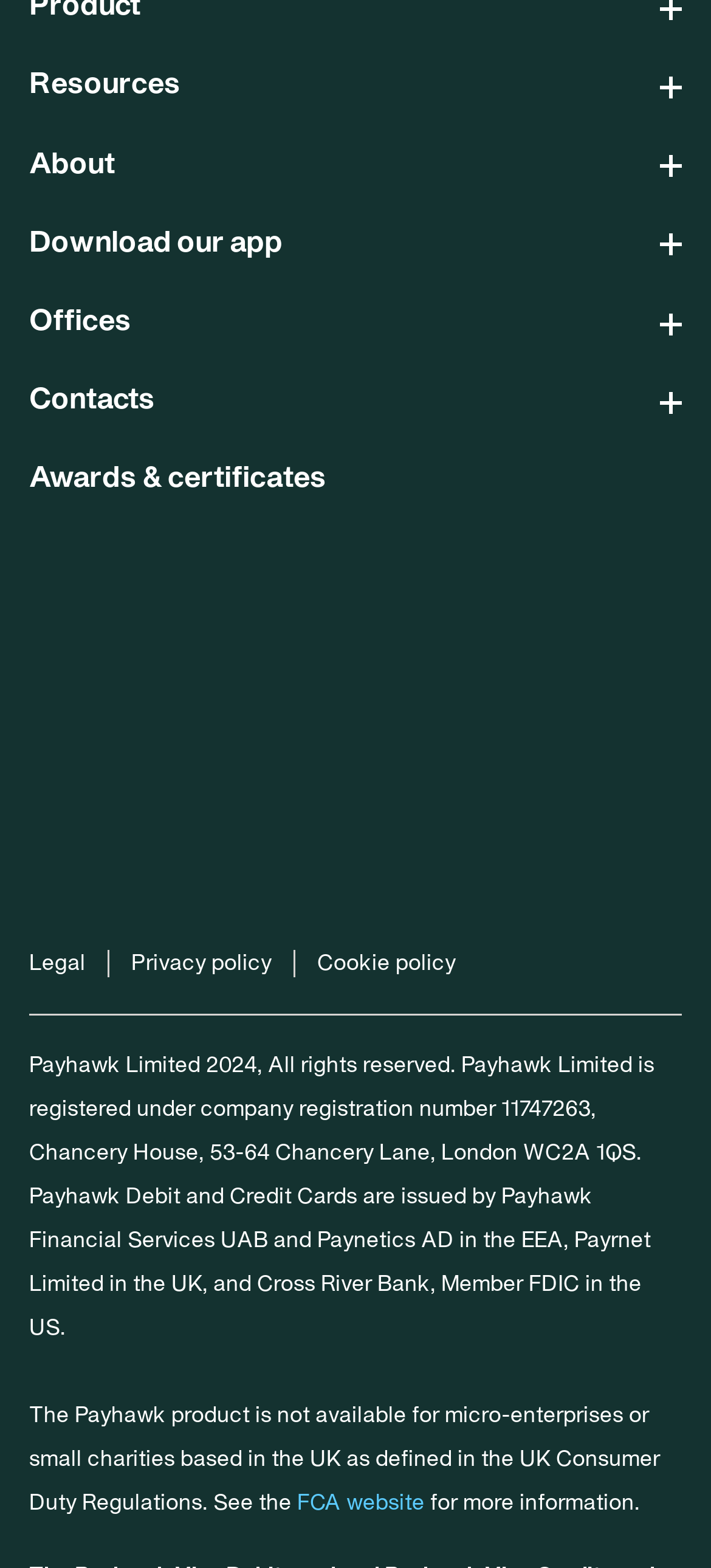What is the registration number of Payhawk Limited?
Please provide a single word or phrase as the answer based on the screenshot.

11747263